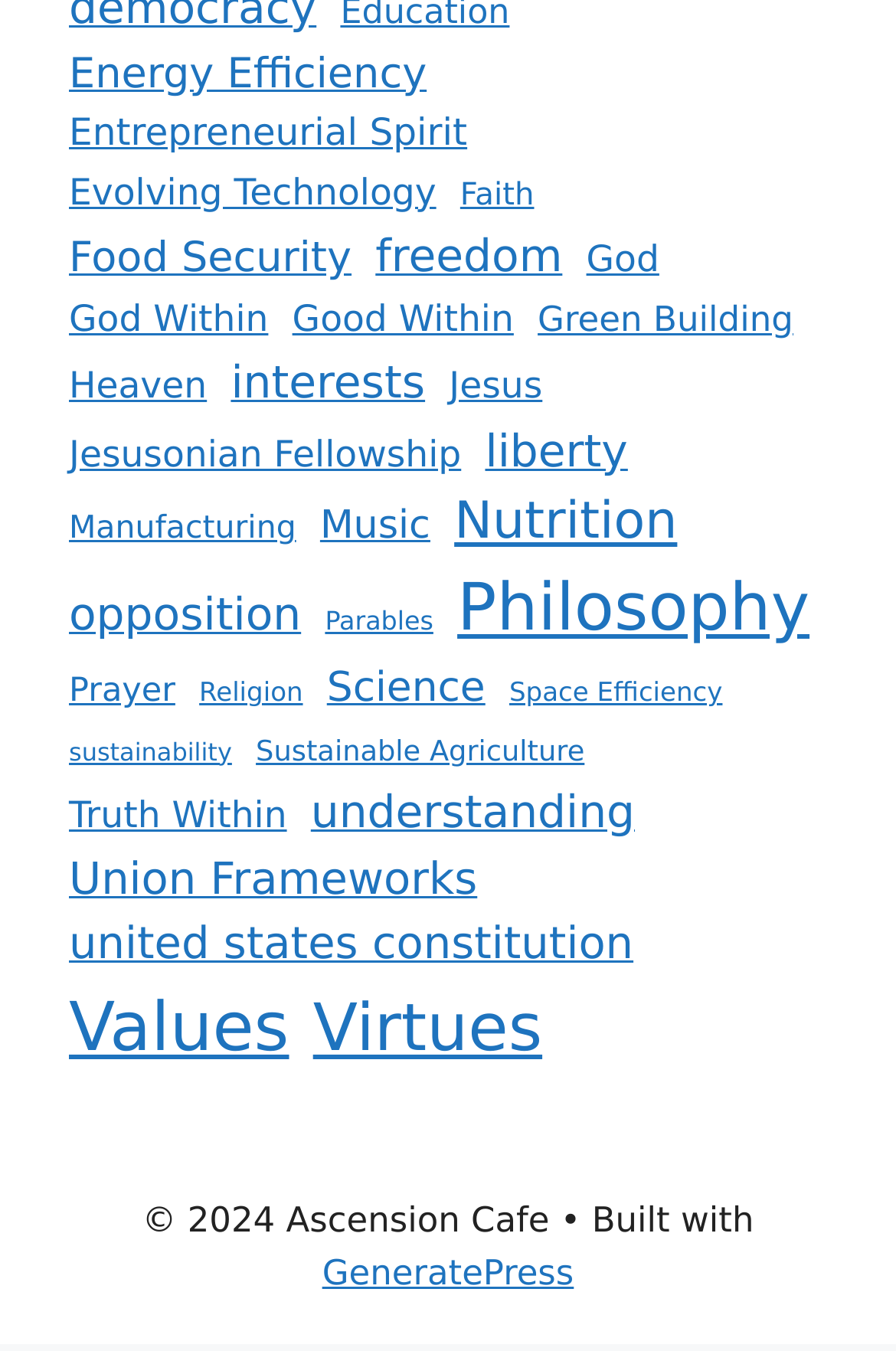Show the bounding box coordinates for the HTML element described as: "united states constitution".

[0.077, 0.706, 0.707, 0.755]